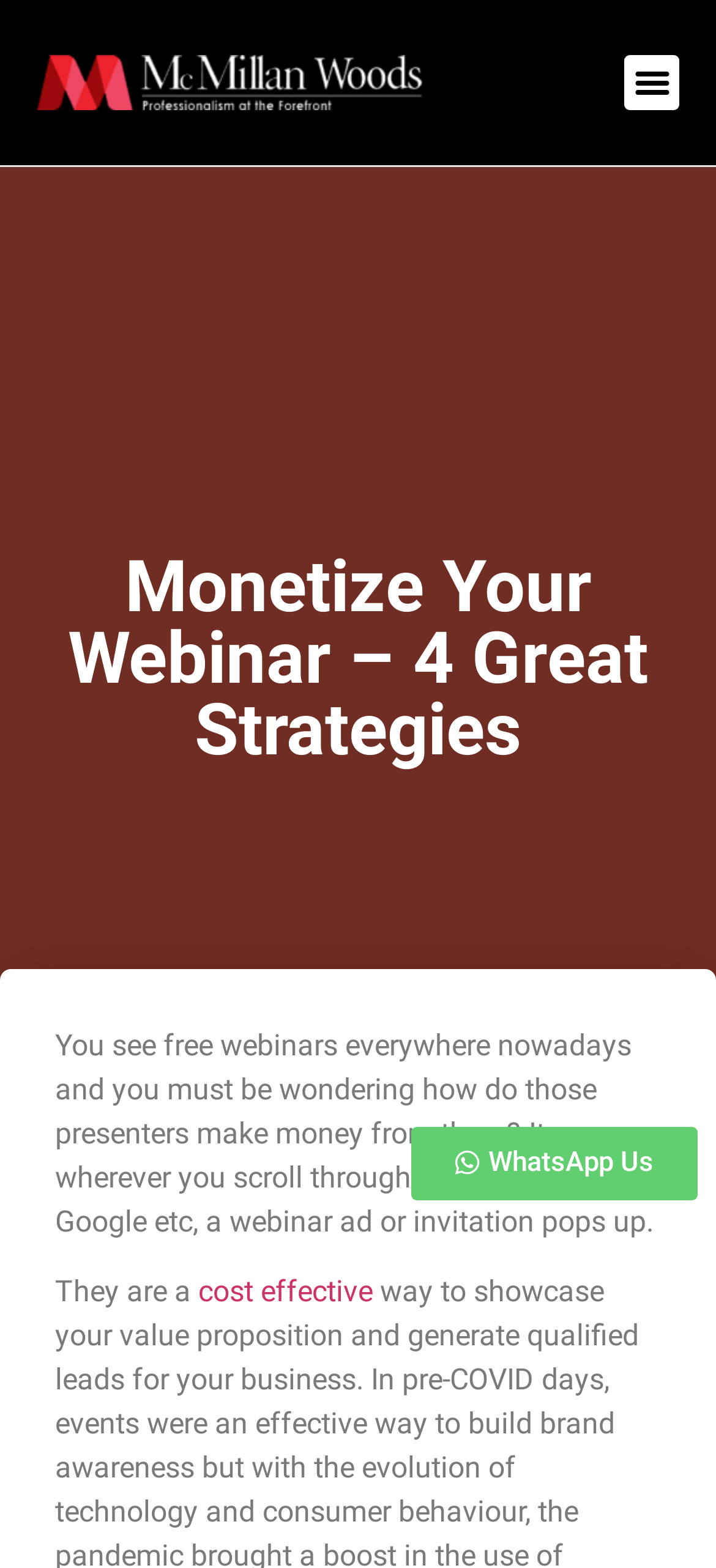What is the topic of the webpage?
Please provide a detailed and comprehensive answer to the question.

Based on the heading 'Monetize Your Webinar – 4 Great Strategies' and the content of the webpage, it is clear that the topic of the webpage is about monetizing webinars.